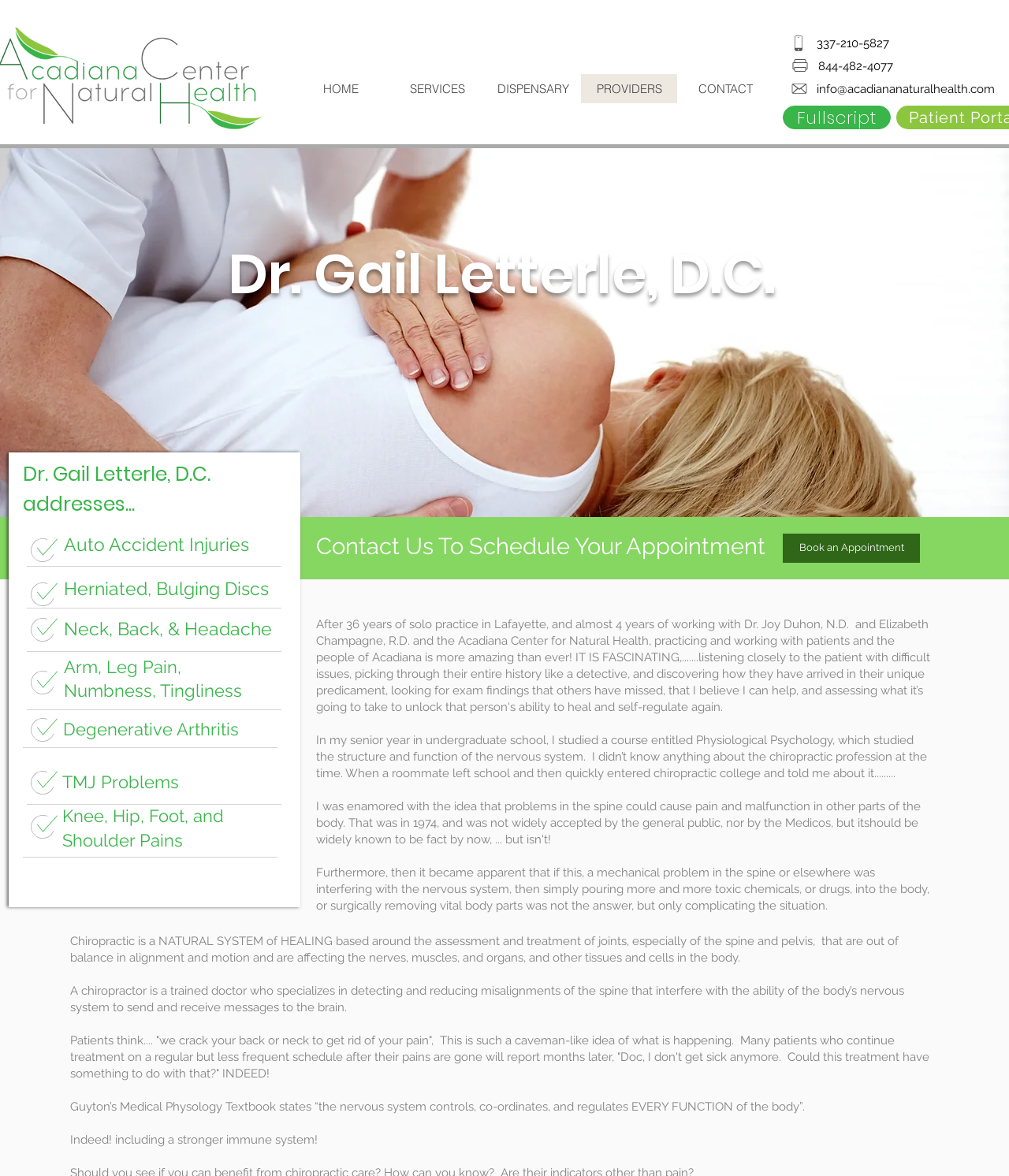Identify the bounding box coordinates of the region I need to click to complete this instruction: "Visit the Fullscript link".

[0.776, 0.09, 0.883, 0.11]